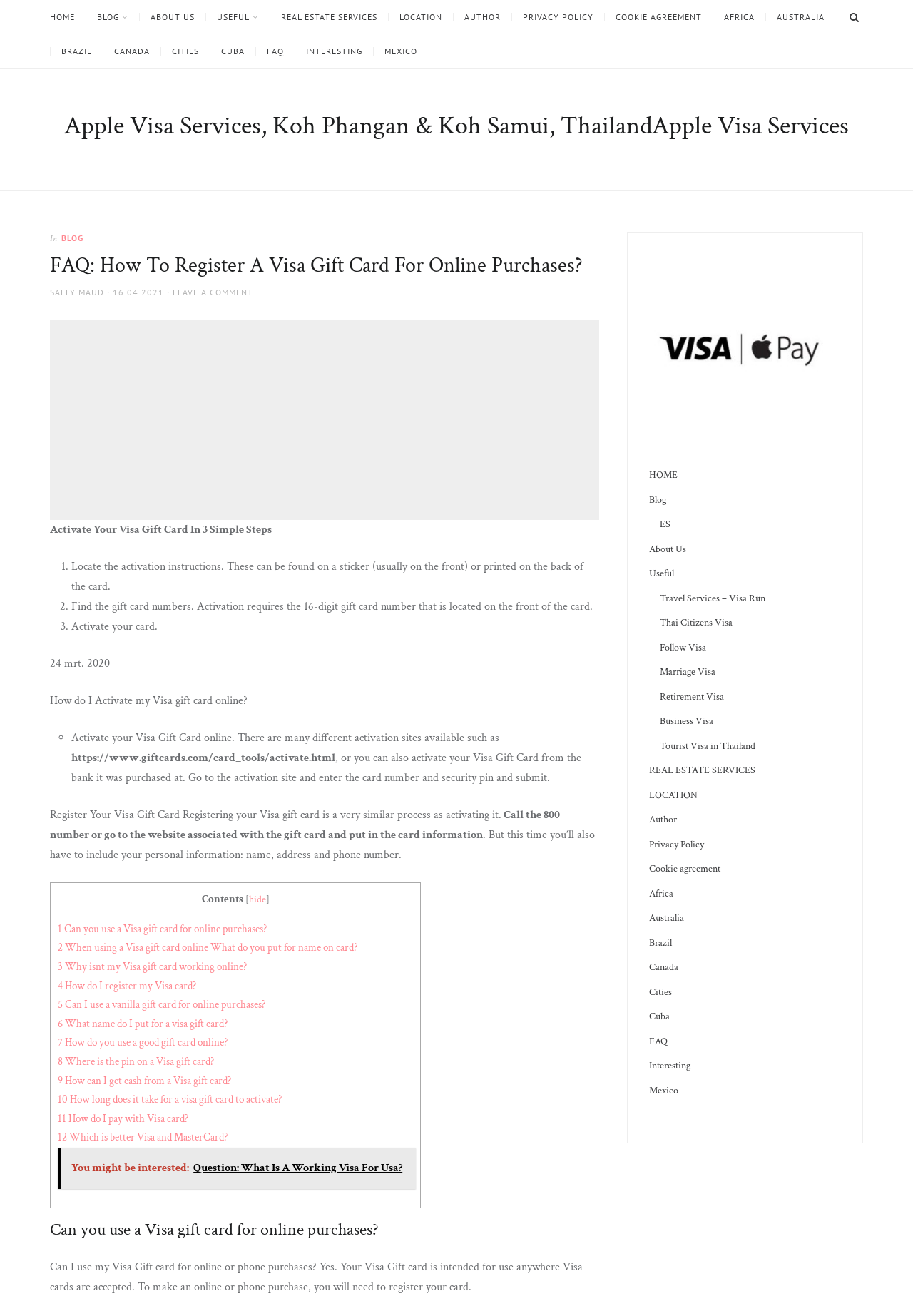What are the three simple steps to activate a Visa gift card?
Based on the screenshot, give a detailed explanation to answer the question.

The webpage provides a step-by-step guide to activate a Visa gift card. The three simple steps are: first, locate the activation instructions which can be found on a sticker on the front or printed on the back of the card; second, find the gift card numbers, specifically the 16-digit number on the front of the card; and third, activate the card.